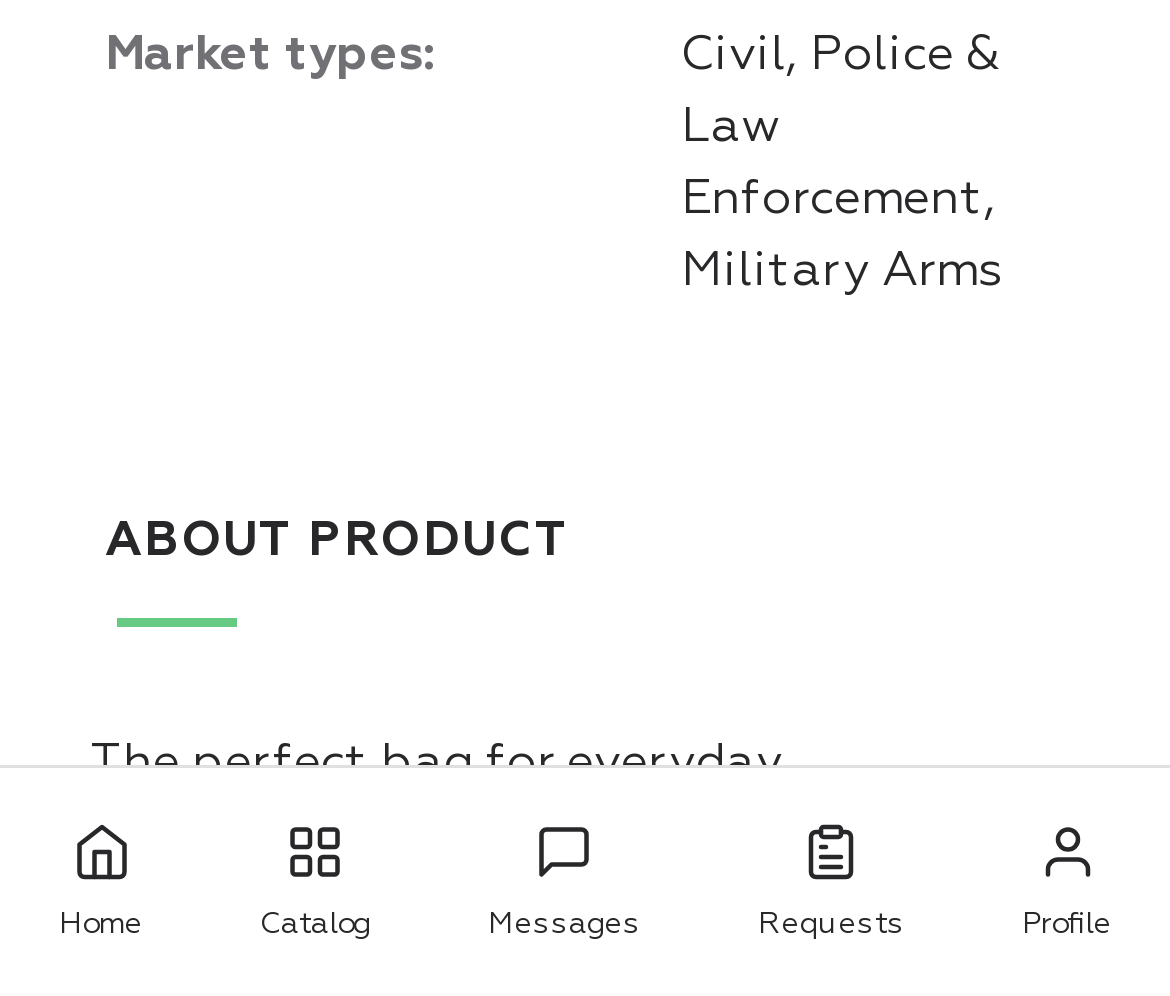Using the given description, provide the bounding box coordinates formatted as (top-left x, top-left y, bottom-right x, bottom-right y), with all values being floating point numbers between 0 and 1. Description: alt="Amy Little Holistic Wellness Coach"

None